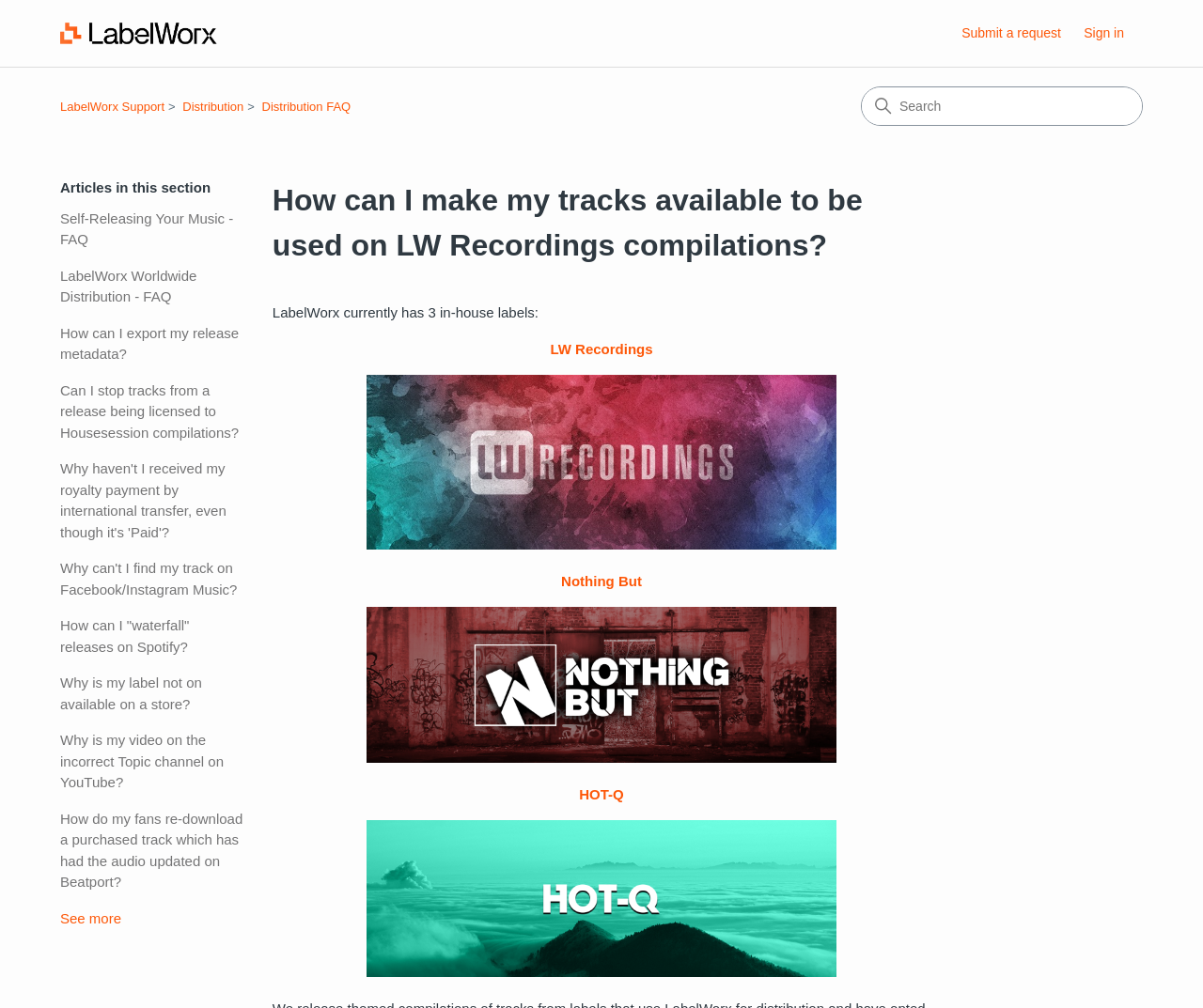Create an in-depth description of the webpage, covering main sections.

The webpage is a support page for LabelWorx, a music distribution company. At the top left, there is a link to the LabelWorx Support Help Center home page, accompanied by an image. On the top right, there are two buttons: "Submit a request" and "Sign in". Below the top section, there is a navigation menu indicating the current location, with three links: "LabelWorx Support", "Distribution", and "Distribution FAQ".

In the main content area, there is a search bar at the top right. Below the search bar, there are several links to FAQs and guides related to music distribution, such as "Self-Releasing Your Music - FAQ", "LabelWorx Worldwide Distribution - FAQ", and "How can I export my release metadata?". These links are arranged in a vertical list, taking up most of the page.

The main topic of the page is "How can I make my tracks available to be used on LW Recordings compilations?", which is indicated by a heading. Below the heading, there is a paragraph of text stating that LabelWorx currently has three in-house labels: LW Recordings, Nothing But, and HOT-Q. Each label is accompanied by a link and an image. The images are arranged horizontally, with the text and links above and below them.